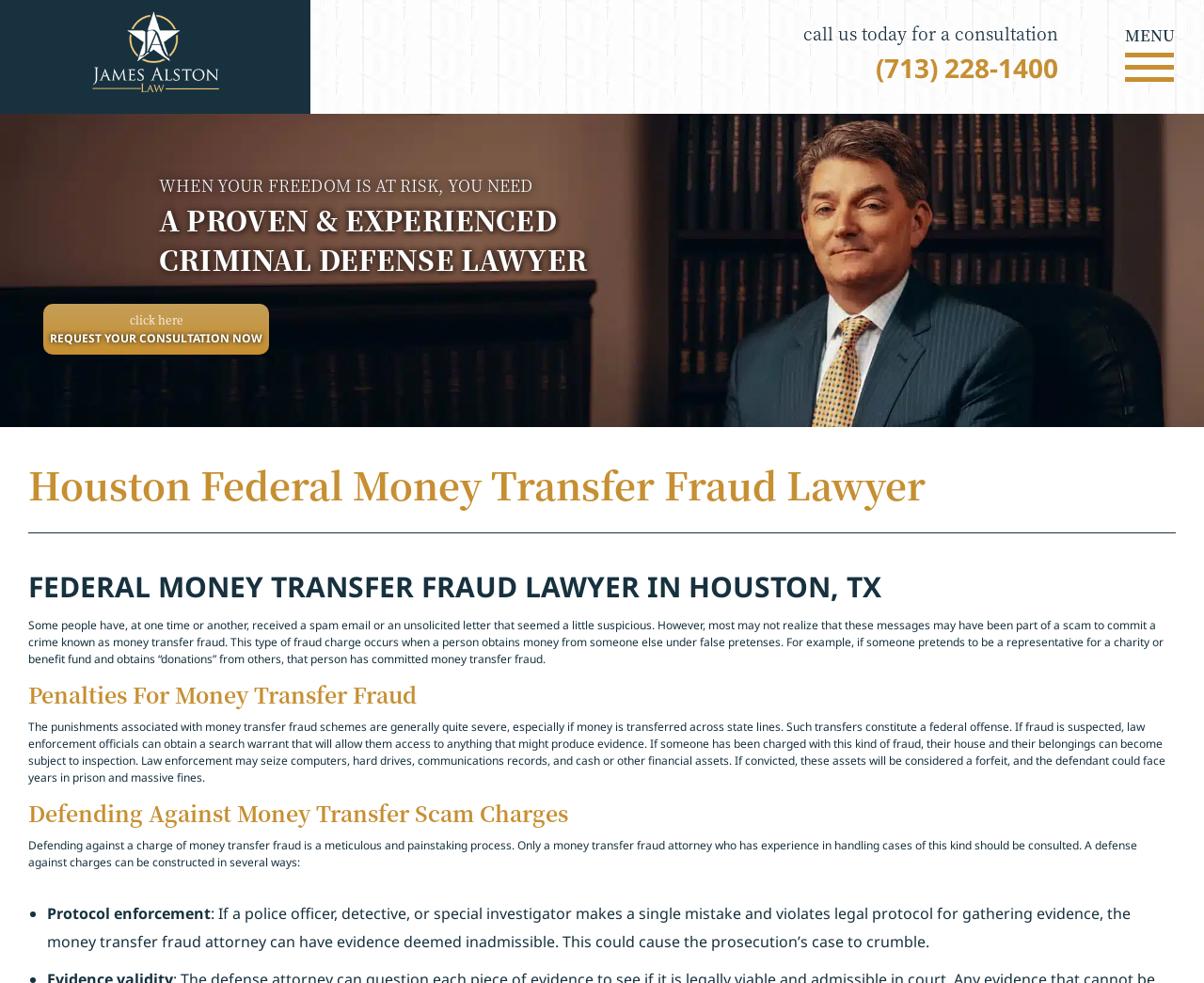Extract the bounding box coordinates of the UI element described: "by Terry Allymy personal website". Provide the coordinates in the format [left, top, right, bottom] with values ranging from 0 to 1.

None